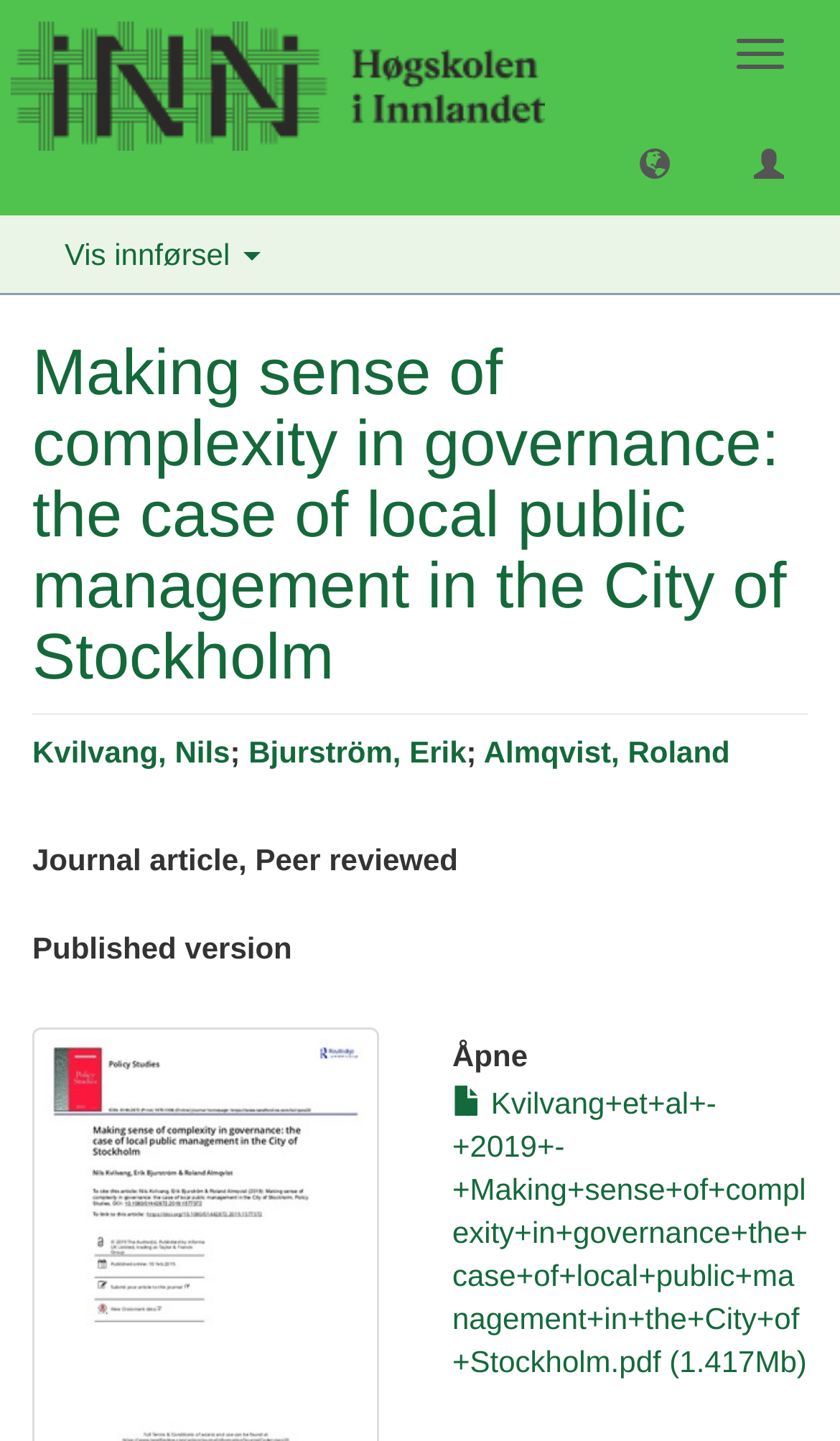Create an elaborate caption for the webpage.

The webpage appears to be a scholarly article page, with a focus on a specific research paper. At the top, there is a navigation toggle button on the right side, and a link on the left side that takes up about two-thirds of the width. Below this, there are three buttons aligned horizontally, with the first one on the left side and the other two on the right side.

The main content of the page is divided into sections, with headings that provide context and organization. The first heading, "Making sense of complexity in governance: the case of local public management in the City of Stockholm", is a title that spans the entire width of the page. Below this, there is a section with three links to author names, Kvilvang, Nils, Bjurström, Erik, and Almqvist, Roland, which are aligned horizontally and take up about two-thirds of the width.

Further down, there are additional headings that provide more information about the article, including "Journal article, Peer reviewed" and "Published version". These headings are also full-width and provide a clear structure to the content.

Finally, there is a call-to-action button "Åpne" (meaning "Open" in Norwegian) on the right side, and a link to a downloadable PDF file, "Kvilvang+et+al+-+2019+-+Making+sense+of+complexity+in+governance+the+case+of+local+public+management+in+the+City+of+Stockholm.pdf", which takes up about half of the width and is positioned near the bottom of the page.